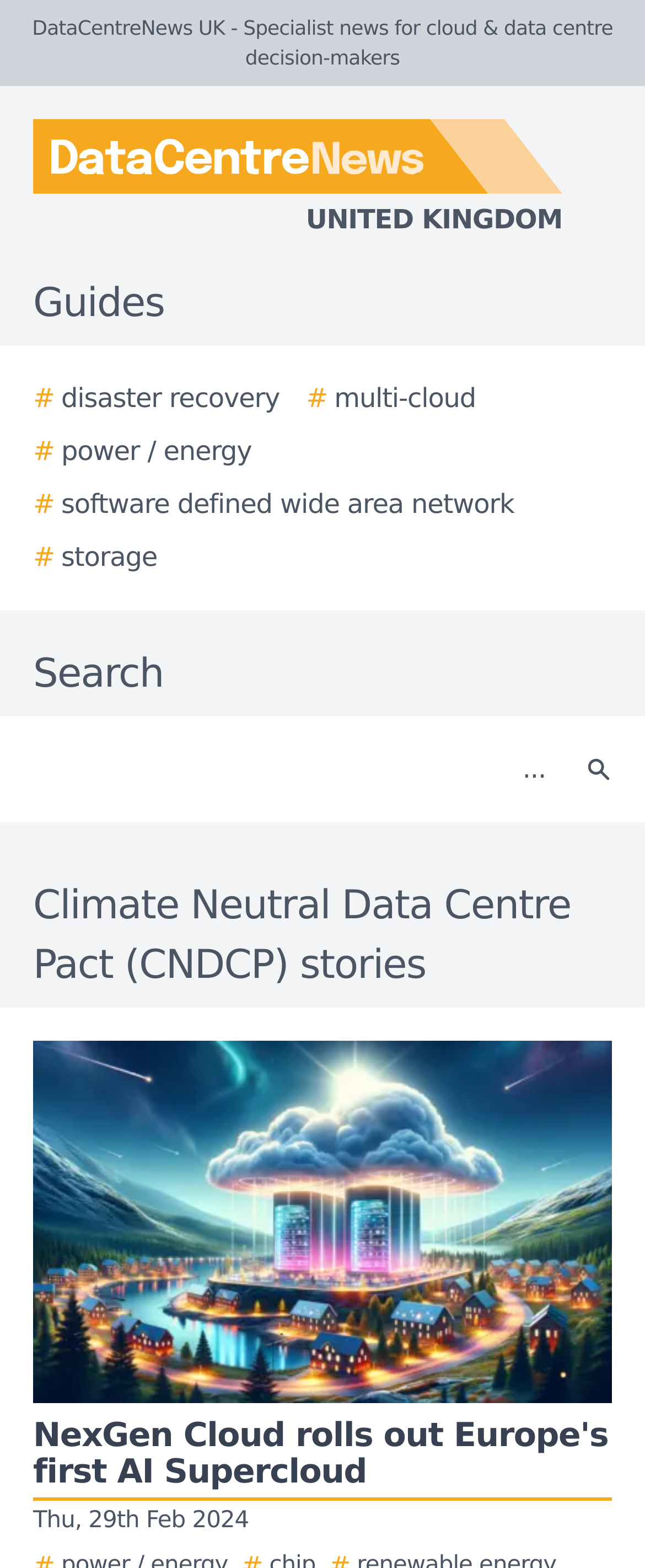How many links are there in the guides section?
Look at the image and provide a short answer using one word or a phrase.

5